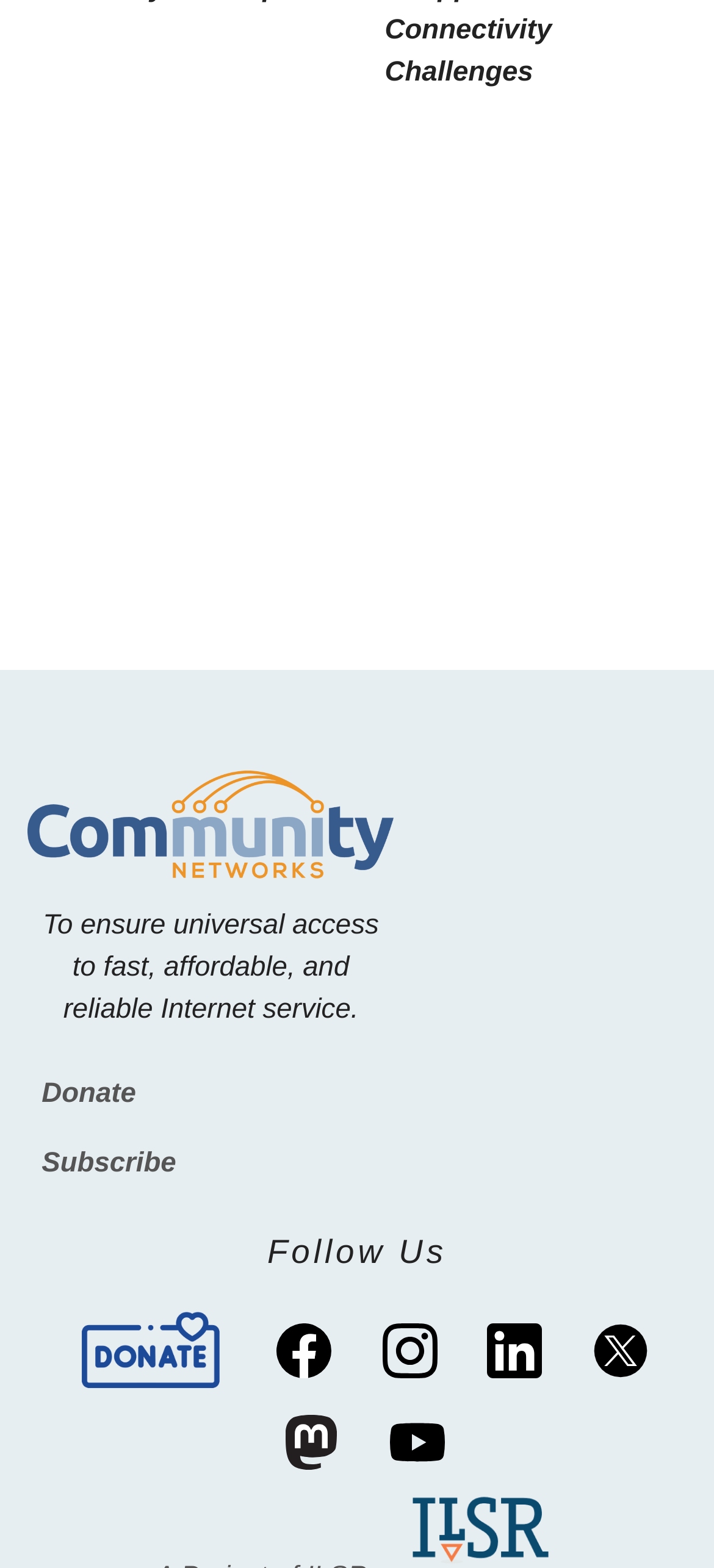What is the theme of the image at the bottom?
Please provide a detailed and comprehensive answer to the question.

The static text 'Image' at the bottom of the page with the bounding box coordinates [0.565, 0.951, 0.677, 0.971] suggests that the image is related to the theme of 'Image'.